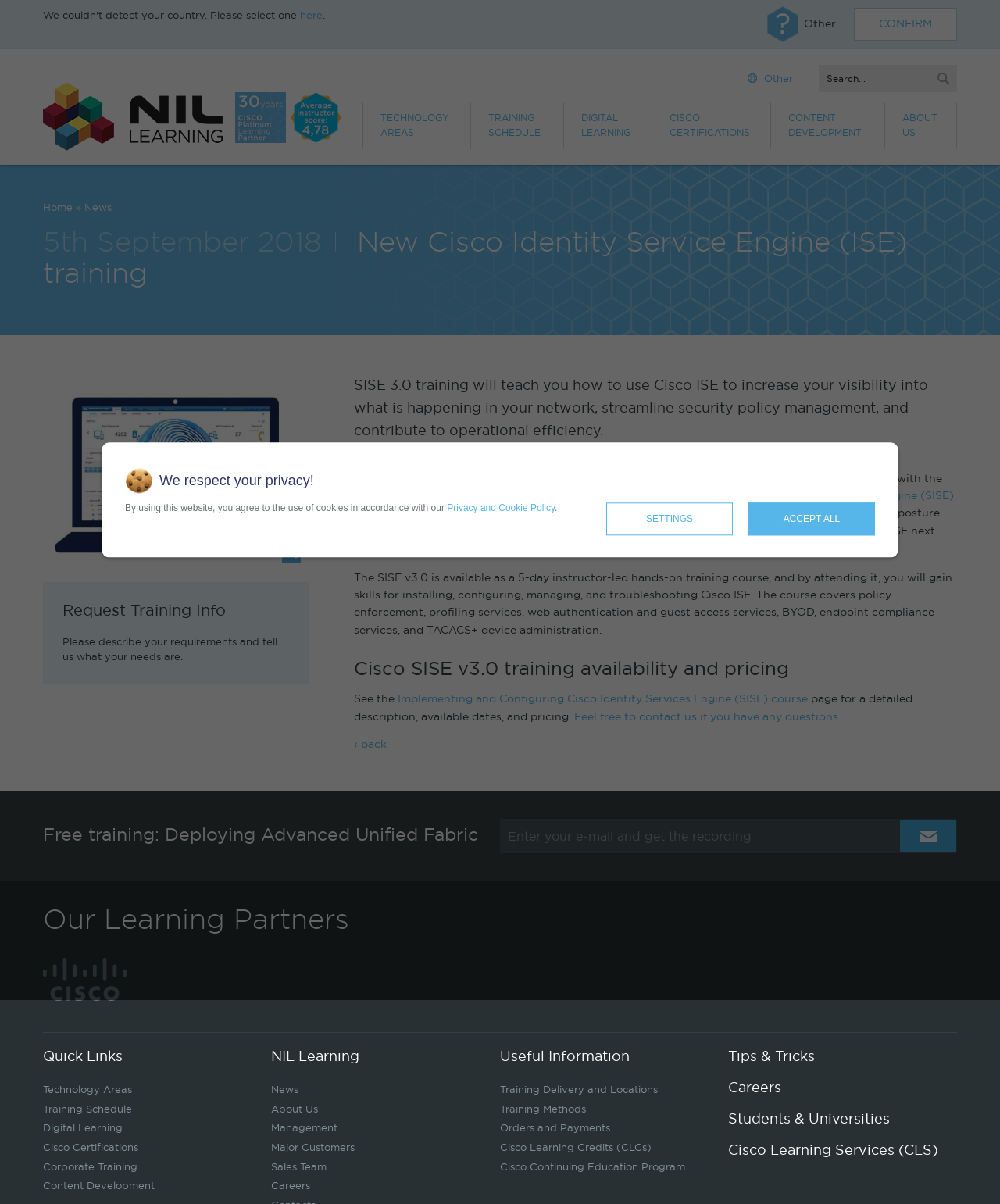Please examine the image and answer the question with a detailed explanation:
What is the name of the training course?

The name of the training course can be found in the article section of the webpage, where it is mentioned as 'New Cisco Identity Service Engine (ISE) training' and later referred to as 'SISE 3.0'.